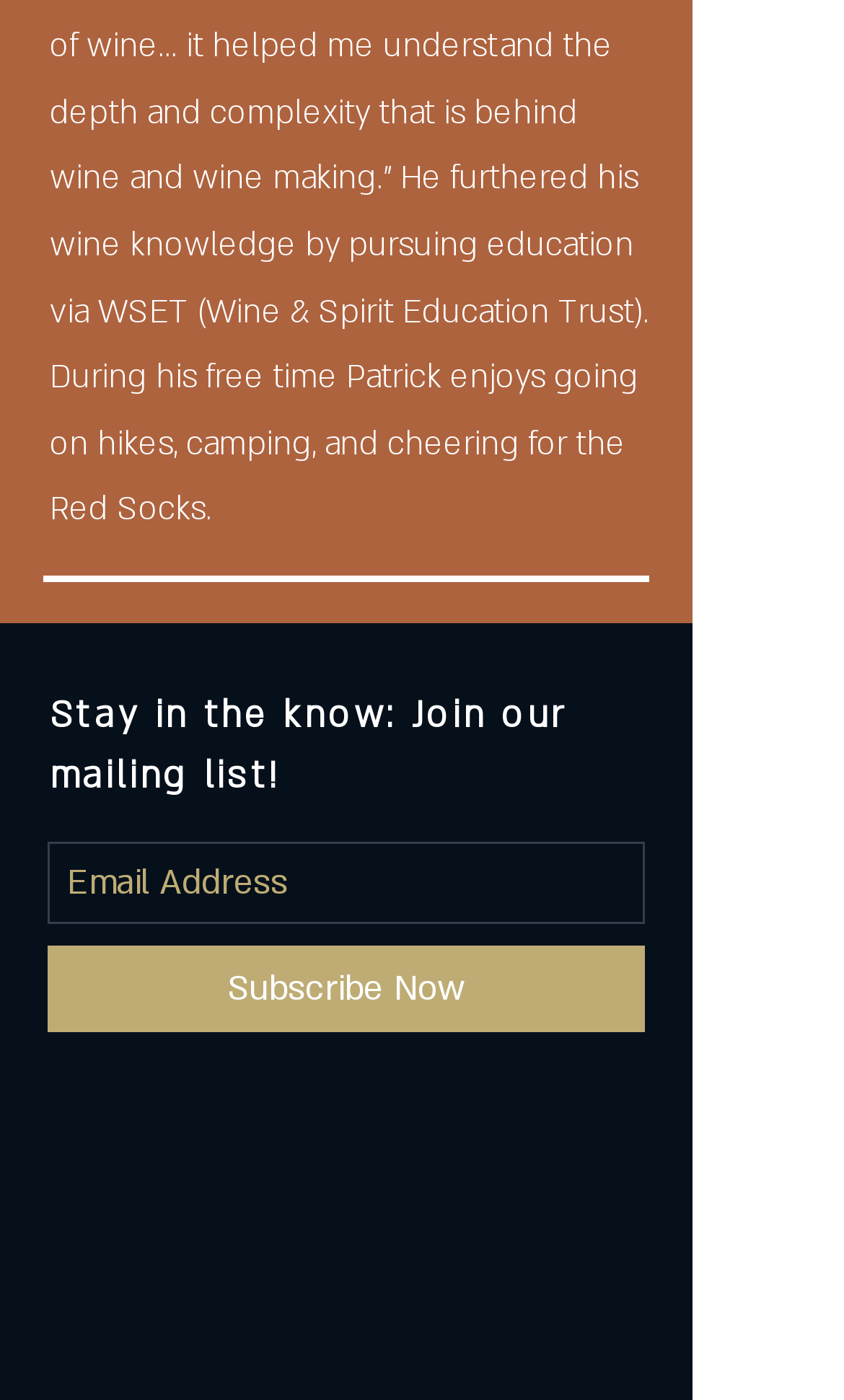Determine the bounding box for the HTML element described here: "aria-label="Email Address" name="email" placeholder="Email Address"". The coordinates should be given as [left, top, right, bottom] with each number being a float between 0 and 1.

[0.056, 0.601, 0.764, 0.66]